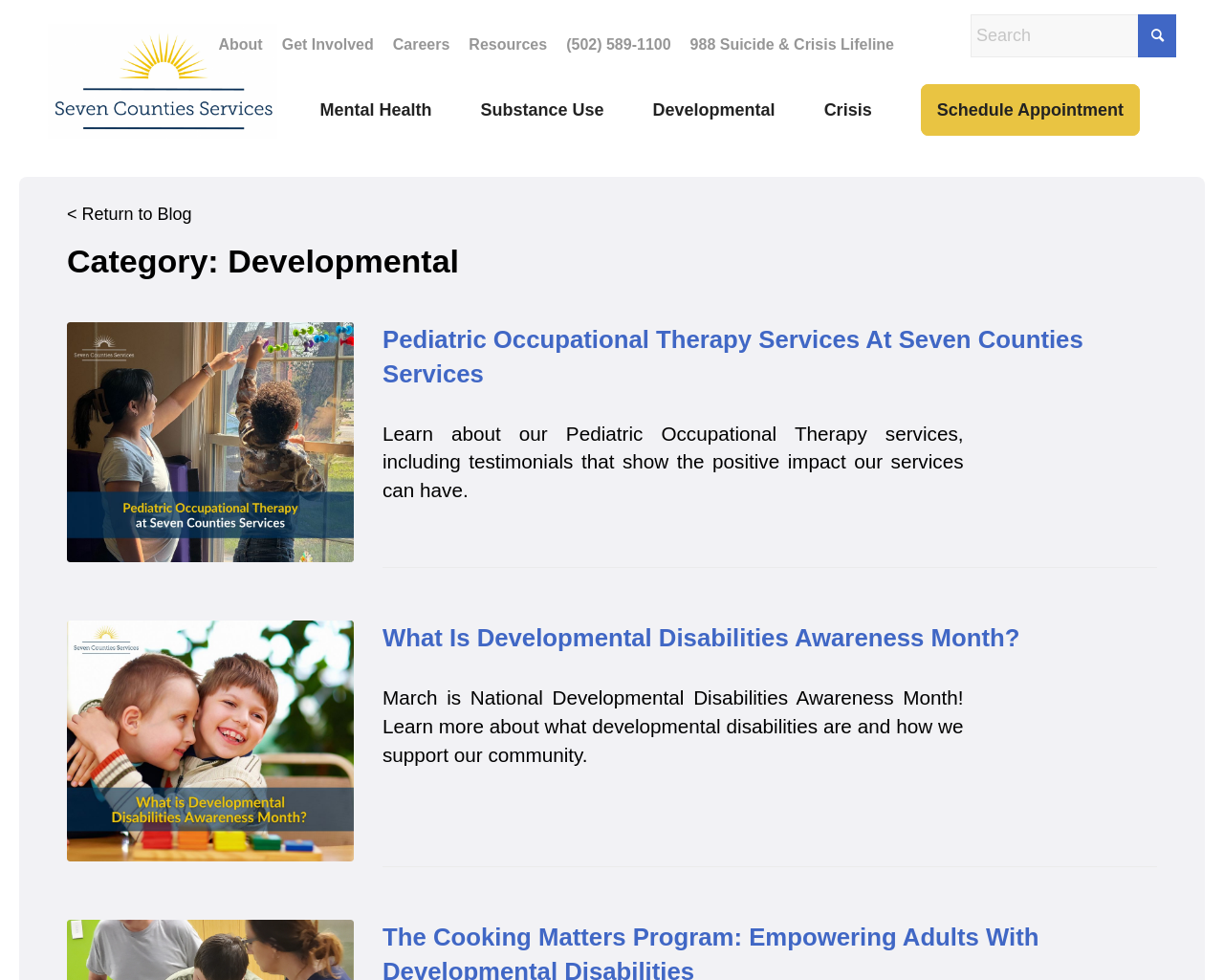What is the phone number to contact for support?
Using the details shown in the screenshot, provide a comprehensive answer to the question.

The phone number to contact for support can be found in the menu item '(502) 589-1100' on the webpage, which is likely a contact number for the organization.